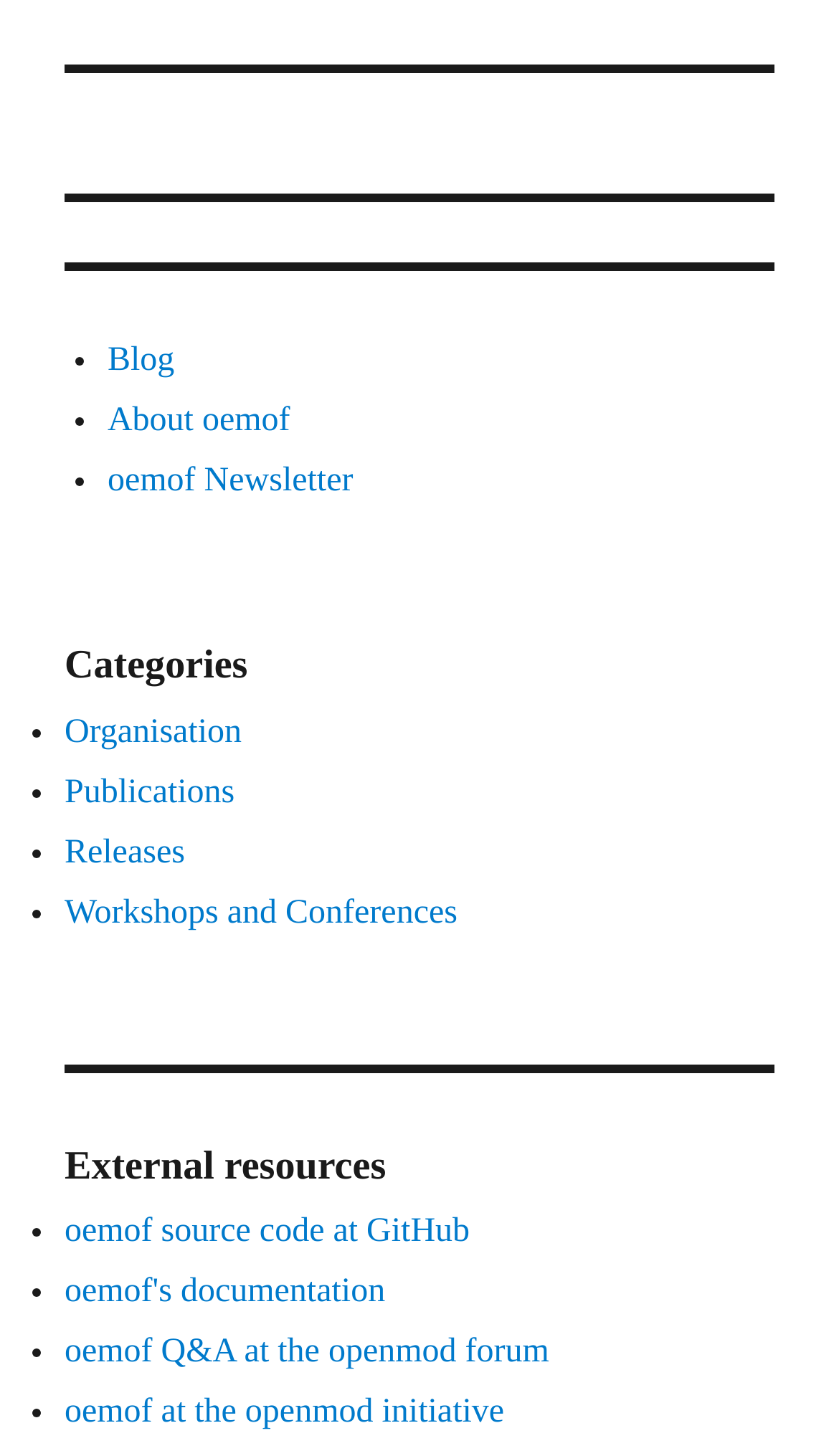Please determine the bounding box coordinates, formatted as (top-left x, top-left y, bottom-right x, bottom-right y), with all values as floating point numbers between 0 and 1. Identify the bounding box of the region described as: Blog

[0.128, 0.235, 0.208, 0.26]